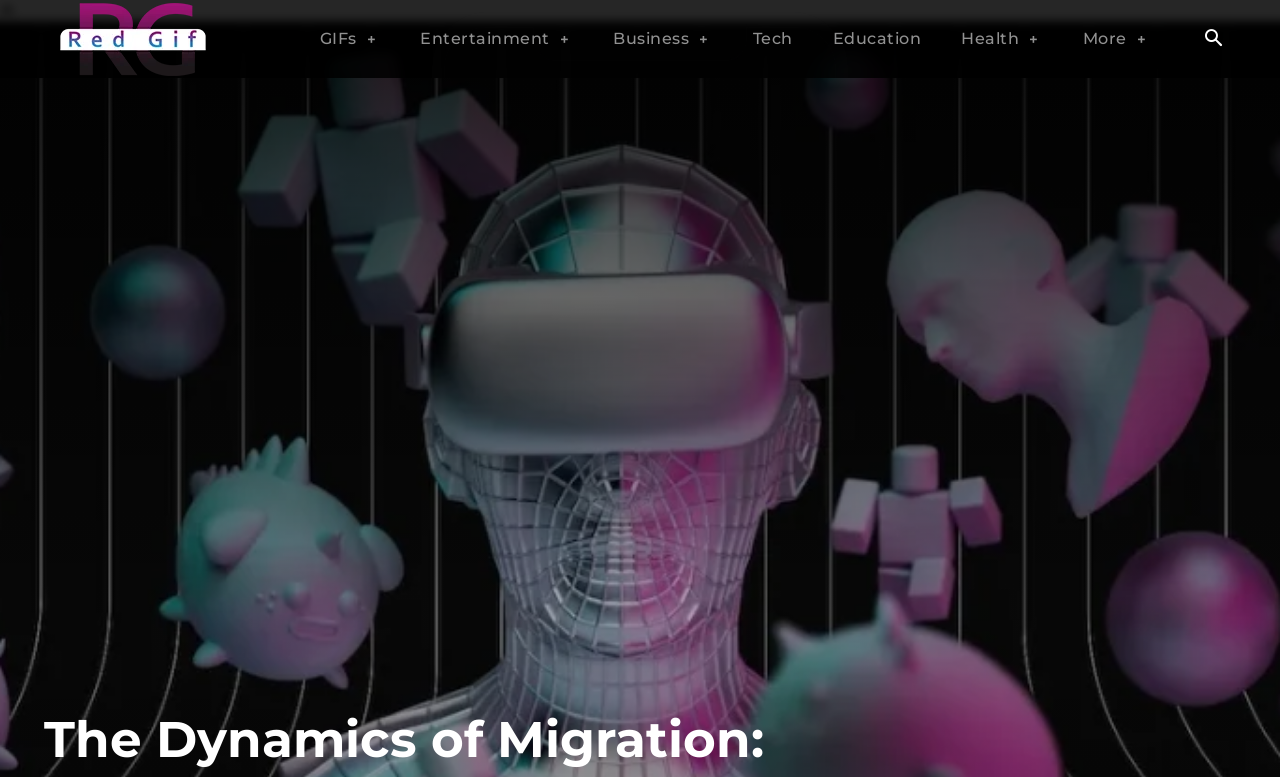Please give a succinct answer to the question in one word or phrase:
How many menu items are there?

6